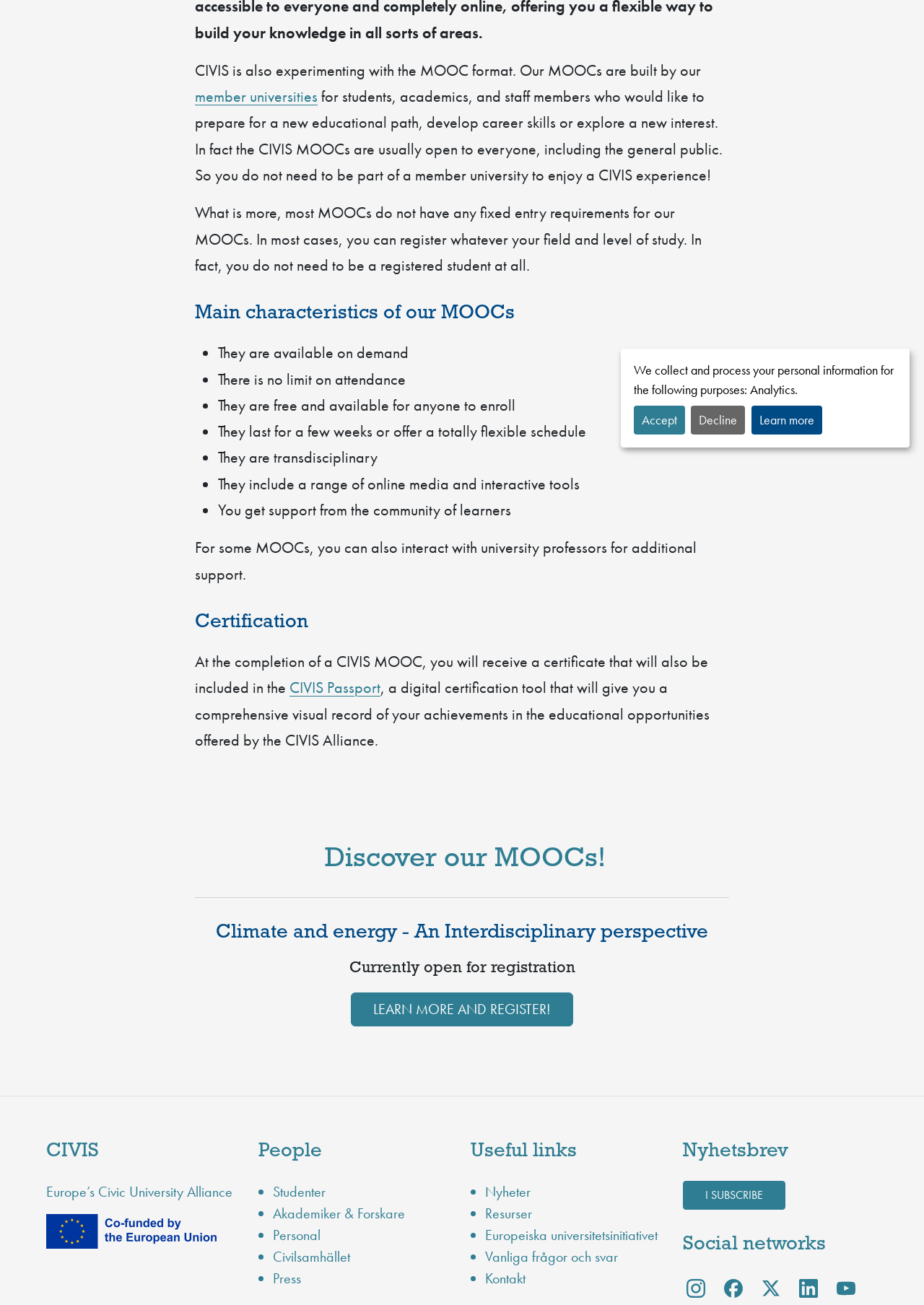Determine the bounding box for the UI element described here: "Cookie Settings".

None